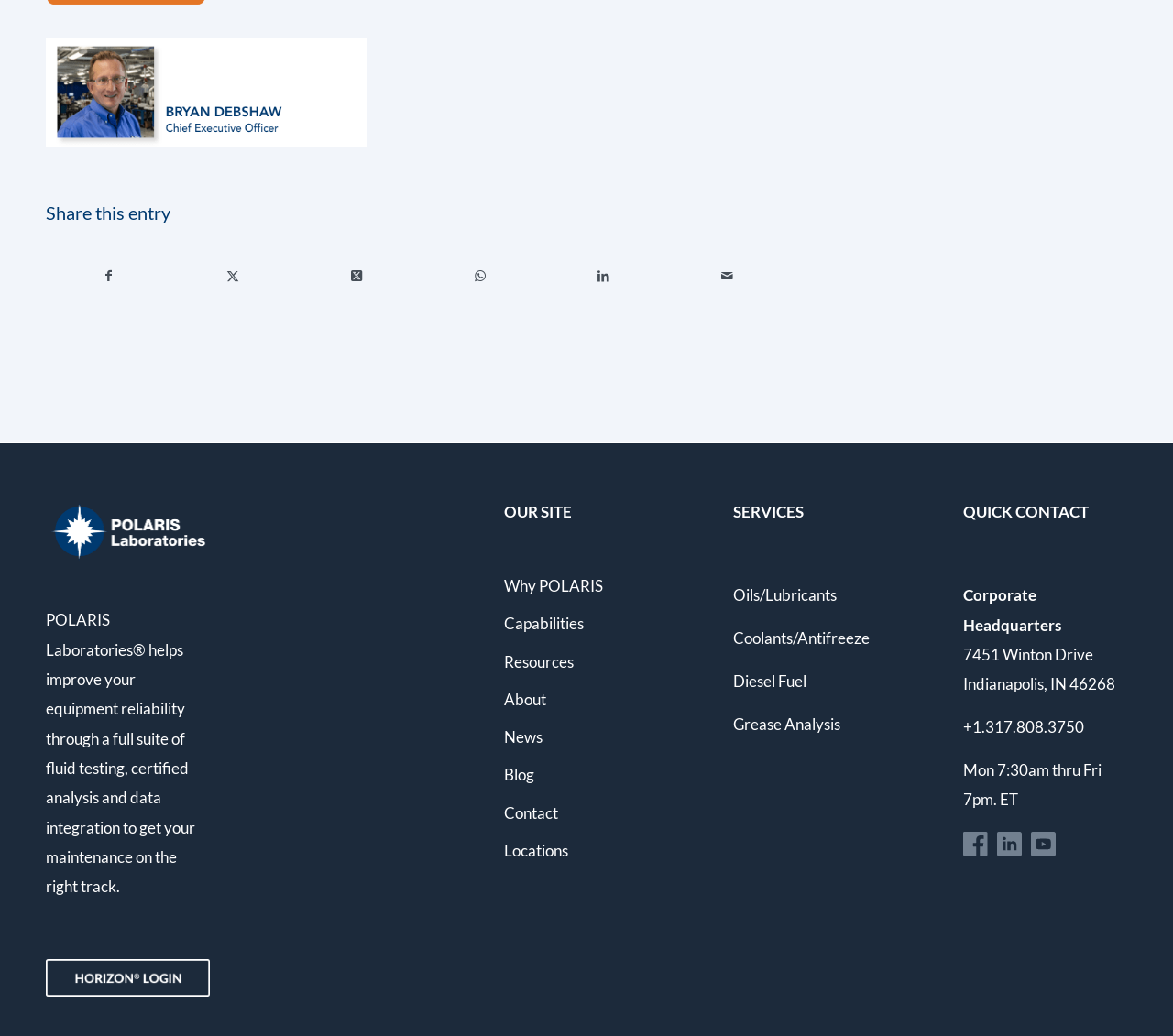Please identify the bounding box coordinates of the clickable element to fulfill the following instruction: "Learn about POLARIS Laboratories". The coordinates should be four float numbers between 0 and 1, i.e., [left, top, right, bottom].

[0.039, 0.589, 0.166, 0.865]